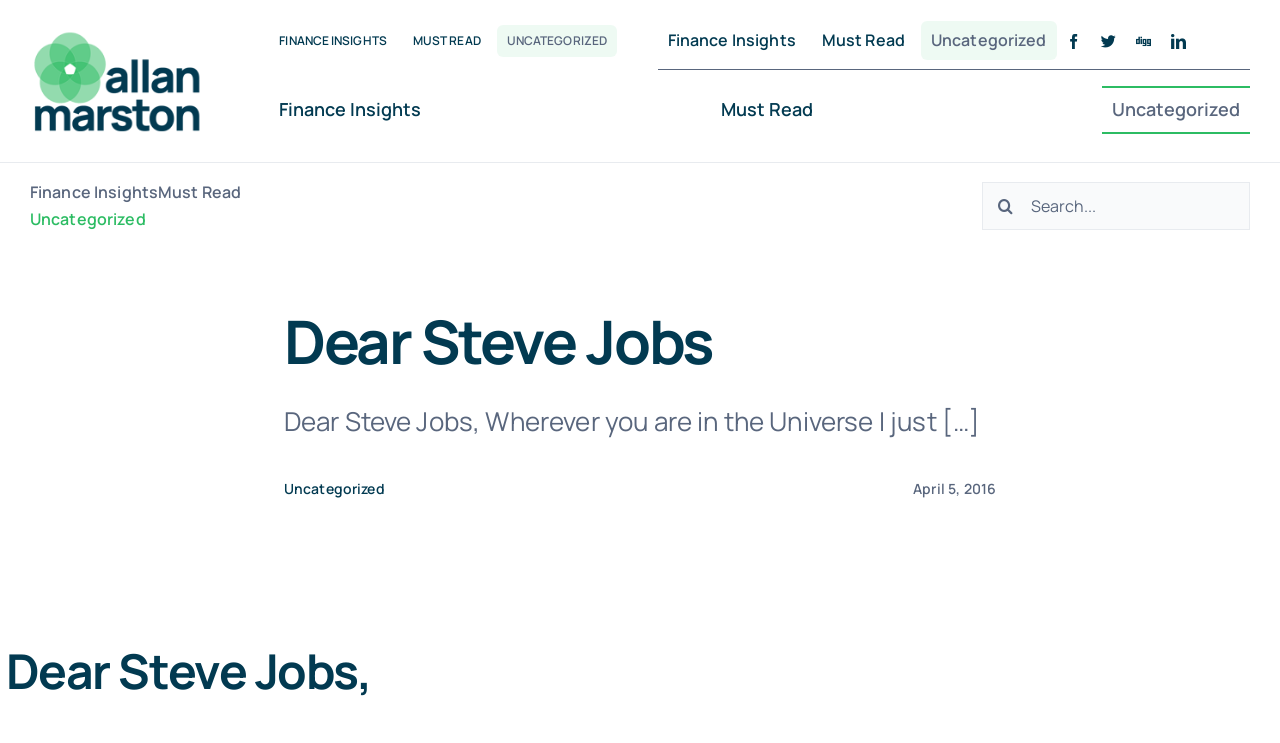What is the category of the article?
Provide a detailed answer to the question using information from the image.

I looked at the article's metadata and found that it is categorized as 'Uncategorized', which suggests that it does not fit into a specific category or topic.